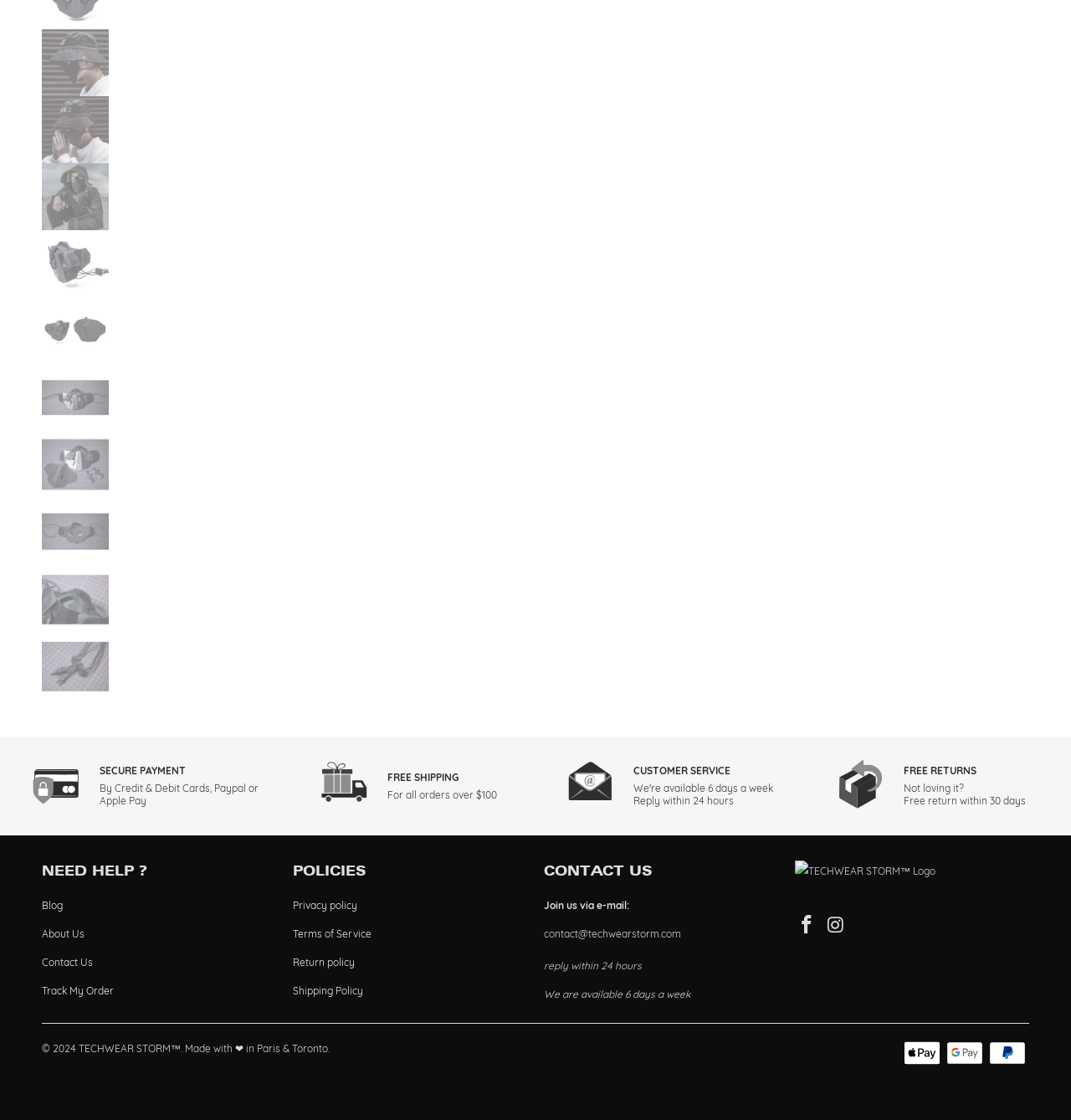Using the provided element description: "title="TECHWEAR STORM™ on Instagram"", identify the bounding box coordinates. The coordinates should be four floats between 0 and 1 in the order [left, top, right, bottom].

[0.769, 0.817, 0.792, 0.836]